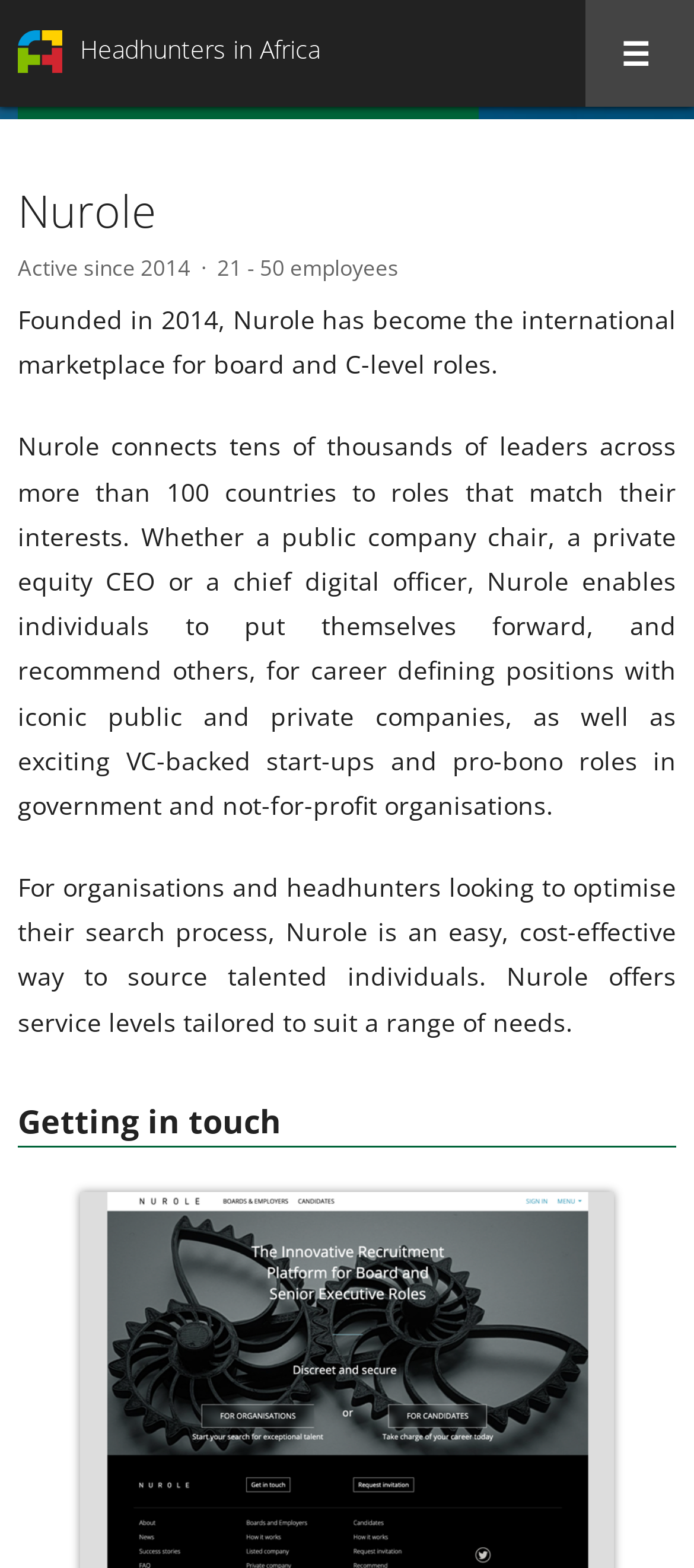Give an in-depth explanation of the webpage layout and content.

The webpage is about Nurole, a platform that connects leaders with board and C-level roles. At the top left of the page, there is a link to "Headhunters in Africa" with a corresponding heading. On the top right, there is a link with a hamburger menu icon. Below the top section, there is a link to "« Back to all Headhunters in Africa" which is followed by three headings: "Getting in touch", "Nurole", and a section that provides information about Nurole.

In this section, there are four paragraphs of text. The first paragraph mentions that Nurole was founded in 2014 and has become an international marketplace for board and C-level roles. The second paragraph explains that Nurole connects leaders across more than 100 countries to roles that match their interests. The third paragraph describes how Nurole enables individuals to put themselves forward and recommend others for career-defining positions. The fourth paragraph is targeted at organisations and headhunters, explaining how Nurole can optimise their search process in a cost-effective way.

There are no images on the page, and the layout is dominated by text. The text is arranged in a clear and readable format, with headings and paragraphs that provide a clear structure to the content.